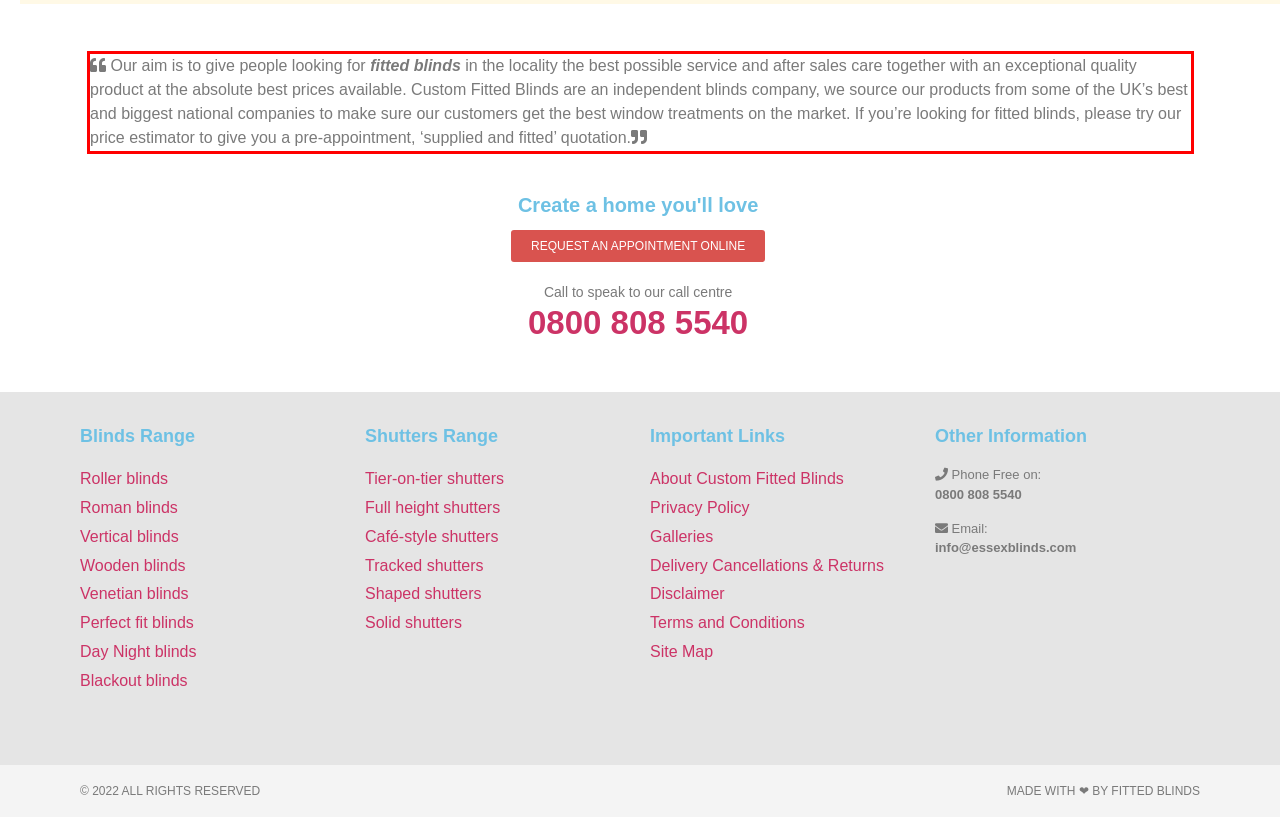You are presented with a screenshot containing a red rectangle. Extract the text found inside this red bounding box.

‌‌‌ Our aim is to give people looking for fitted blinds in the locality the best possible service and after sales care together with an exceptional quality product at the absolute best prices available. Custom Fitted Blinds are an independent blinds company, we source our products from some of the UK’s best and biggest national companies to make sure our customers get the best window treatments on the market. If you’re looking for fitted blinds, please try our price estimator to give you a pre-appointment, ‘supplied and fitted’ quotation.‌‌